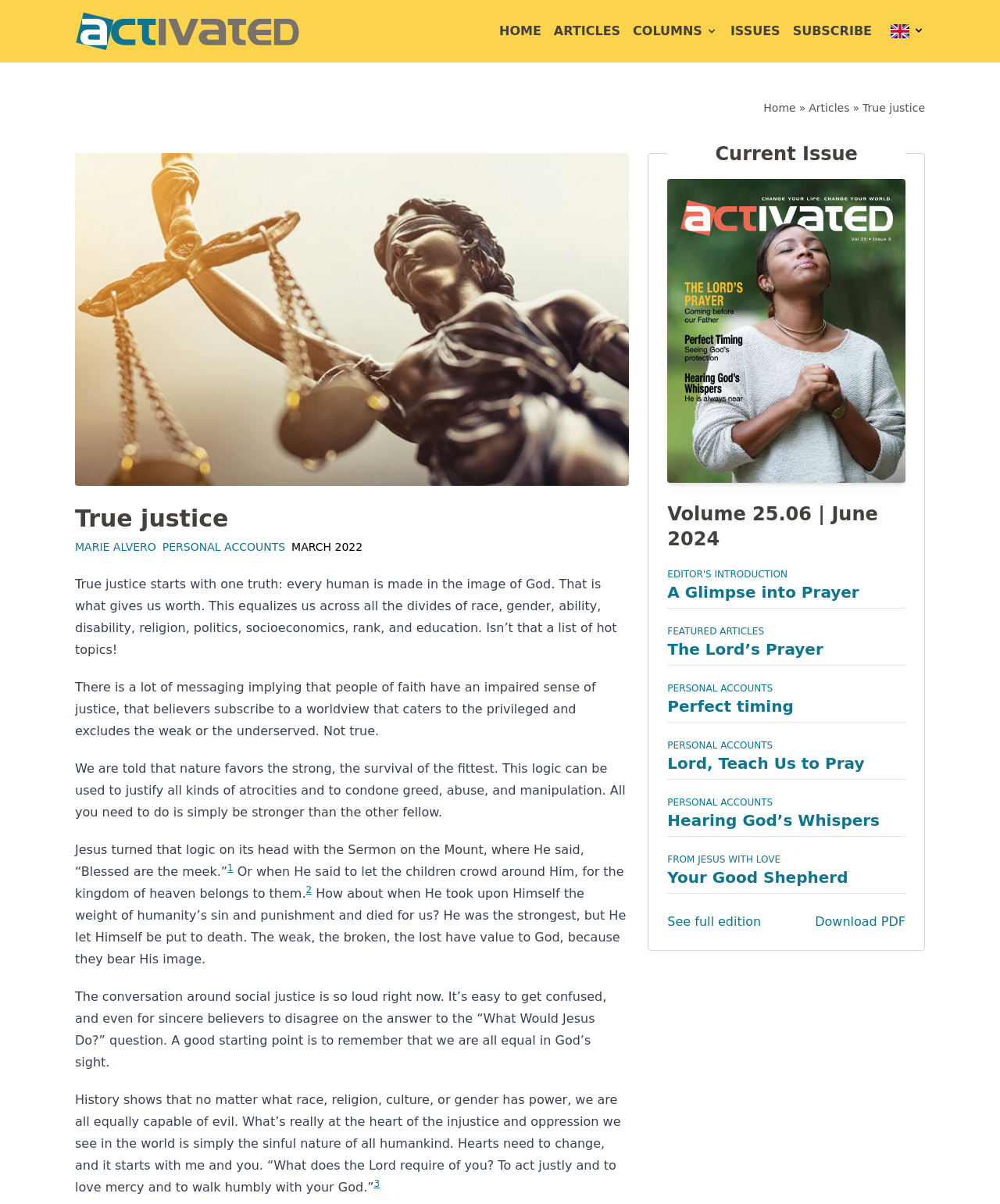What is the language of the webpage?
Provide a well-explained and detailed answer to the question.

I found the answer by looking at the button 'English' in the top-right corner of the webpage, which indicates the language of the webpage.